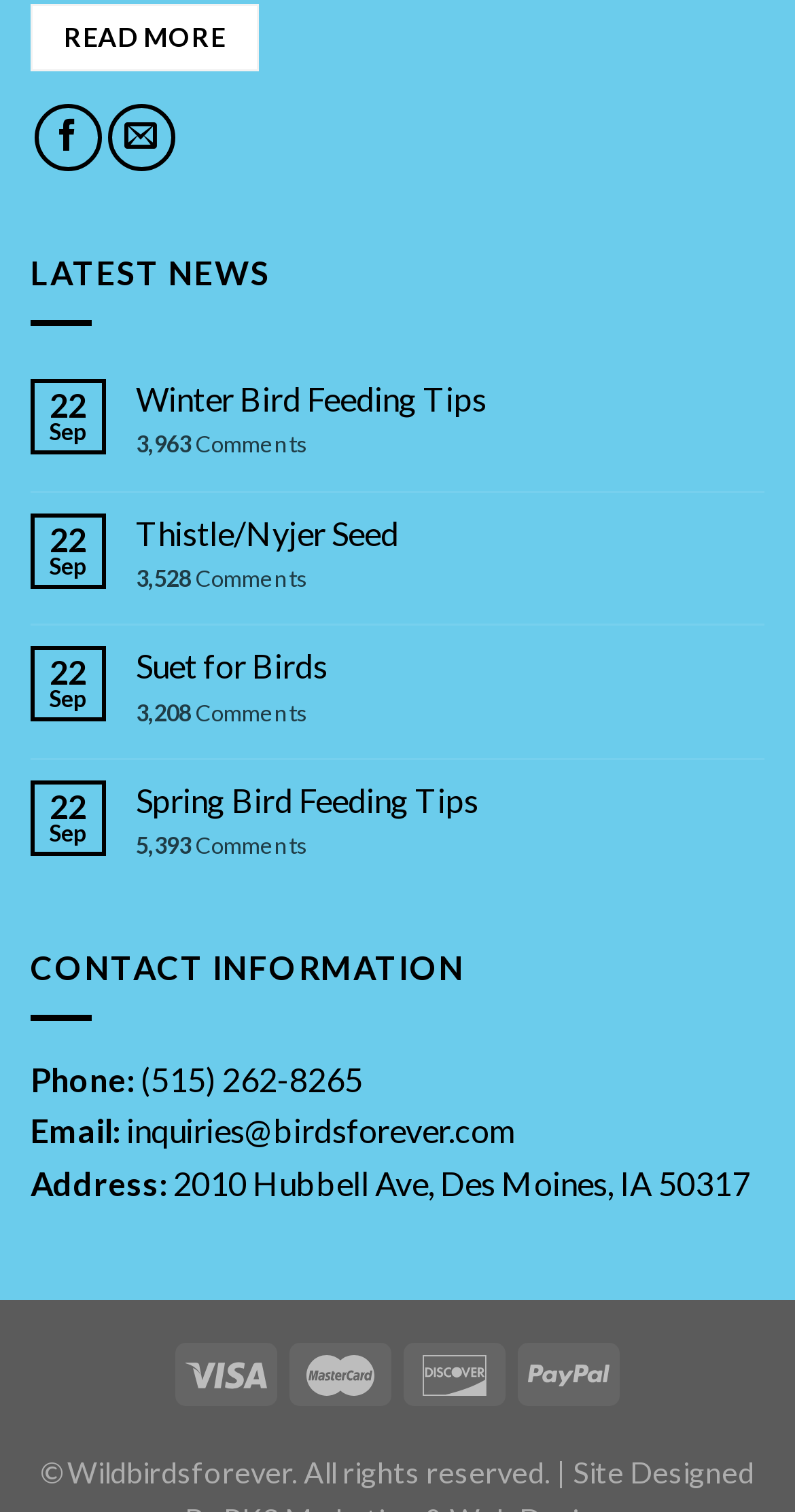Determine the bounding box coordinates of the section I need to click to execute the following instruction: "View Winter Bird Feeding Tips". Provide the coordinates as four float numbers between 0 and 1, i.e., [left, top, right, bottom].

[0.171, 0.251, 0.962, 0.277]